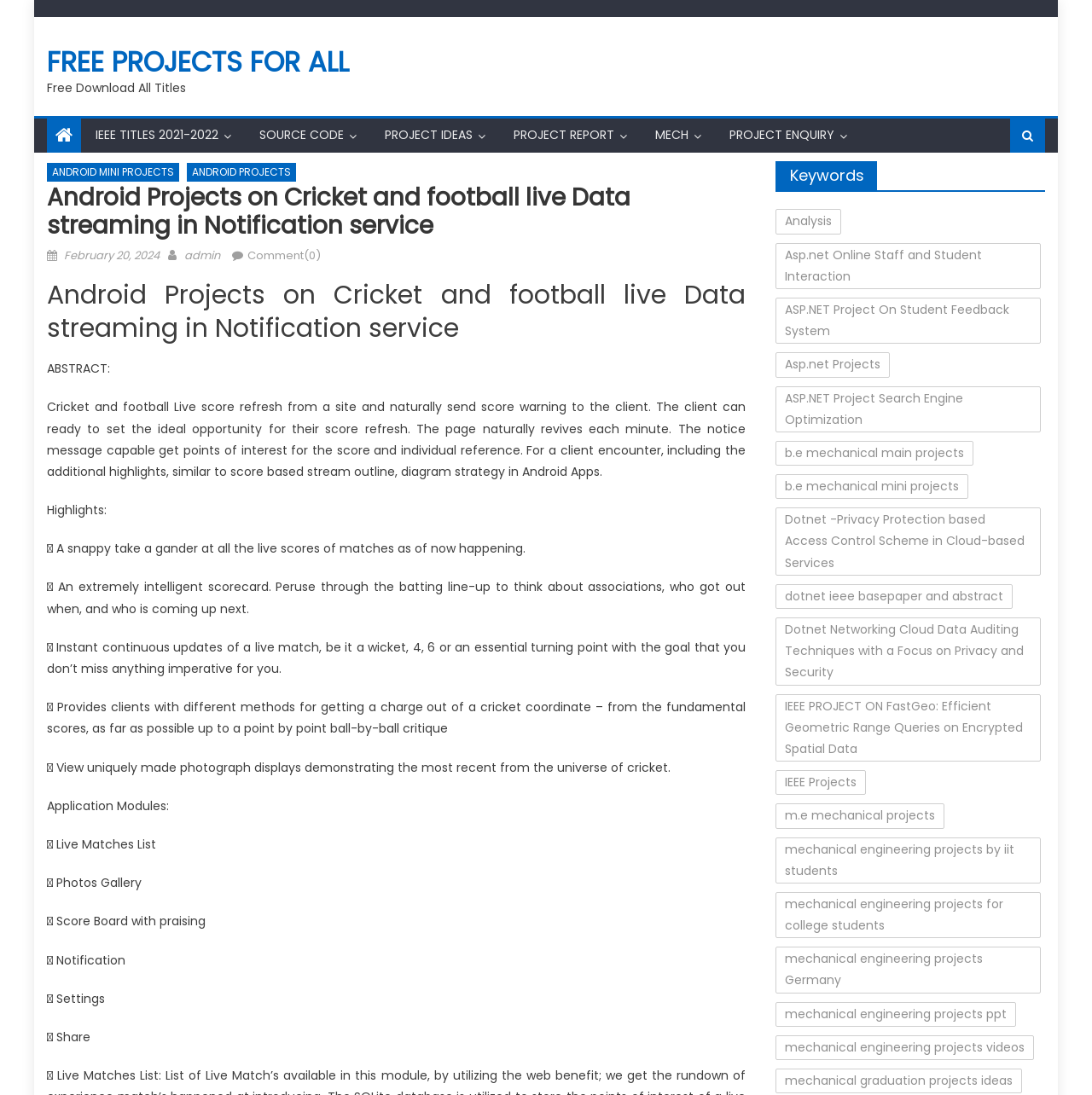How often does the page refresh?
Answer the question based on the image using a single word or a brief phrase.

Each minute